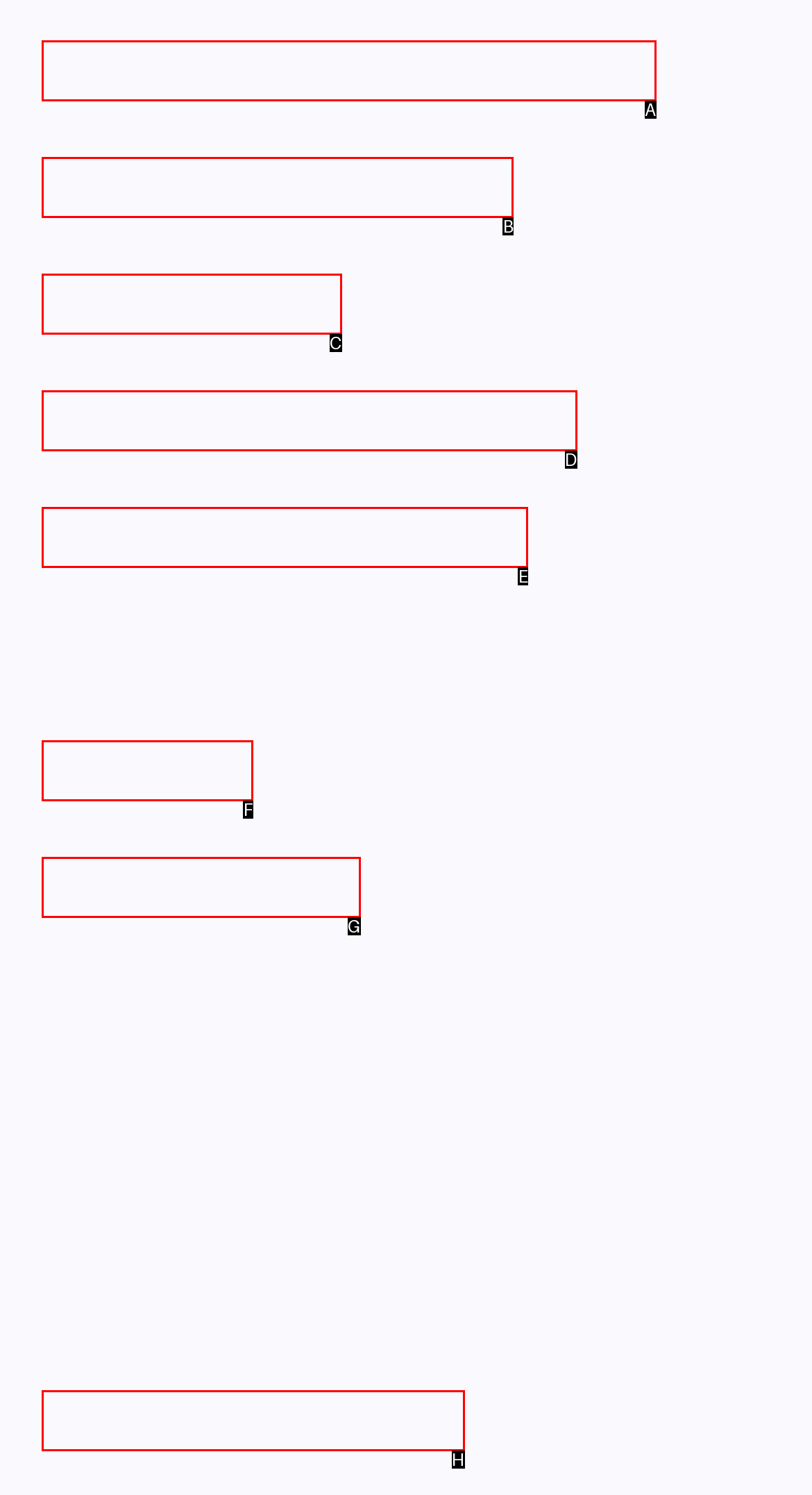Based on the element description: Company Logo API, choose the best matching option. Provide the letter of the option directly.

C